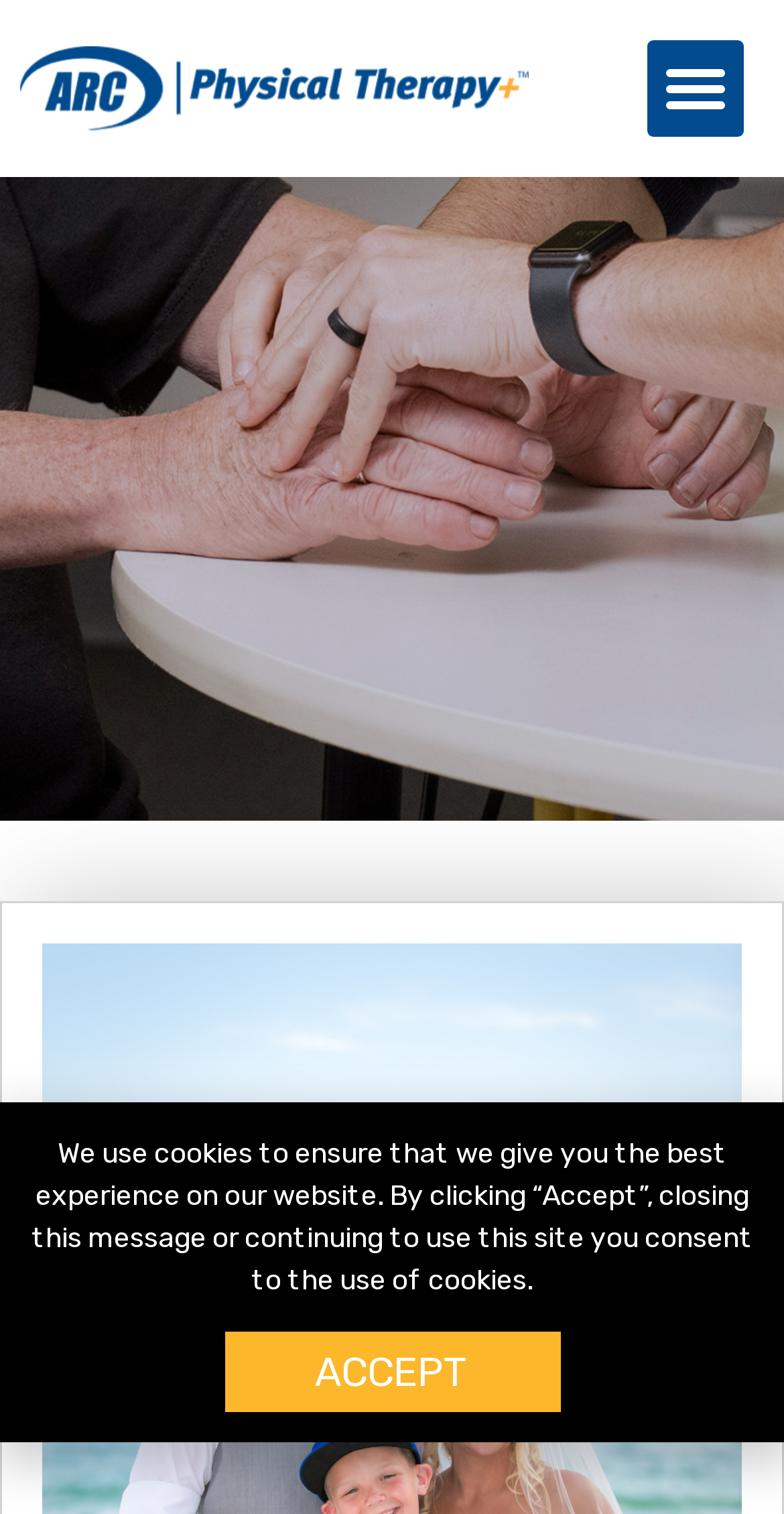Generate the text content of the main headline of the webpage.

Staff Spotlight: Tammy Rogers